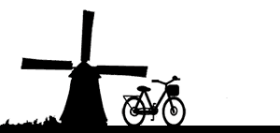What mode of transportation is symbolized by the bicycle?
Refer to the image and give a detailed response to the question.

The caption states that the bicycle is 'an emblem of Dutch cycling culture', implying that the bicycle represents cycling as a mode of transportation.